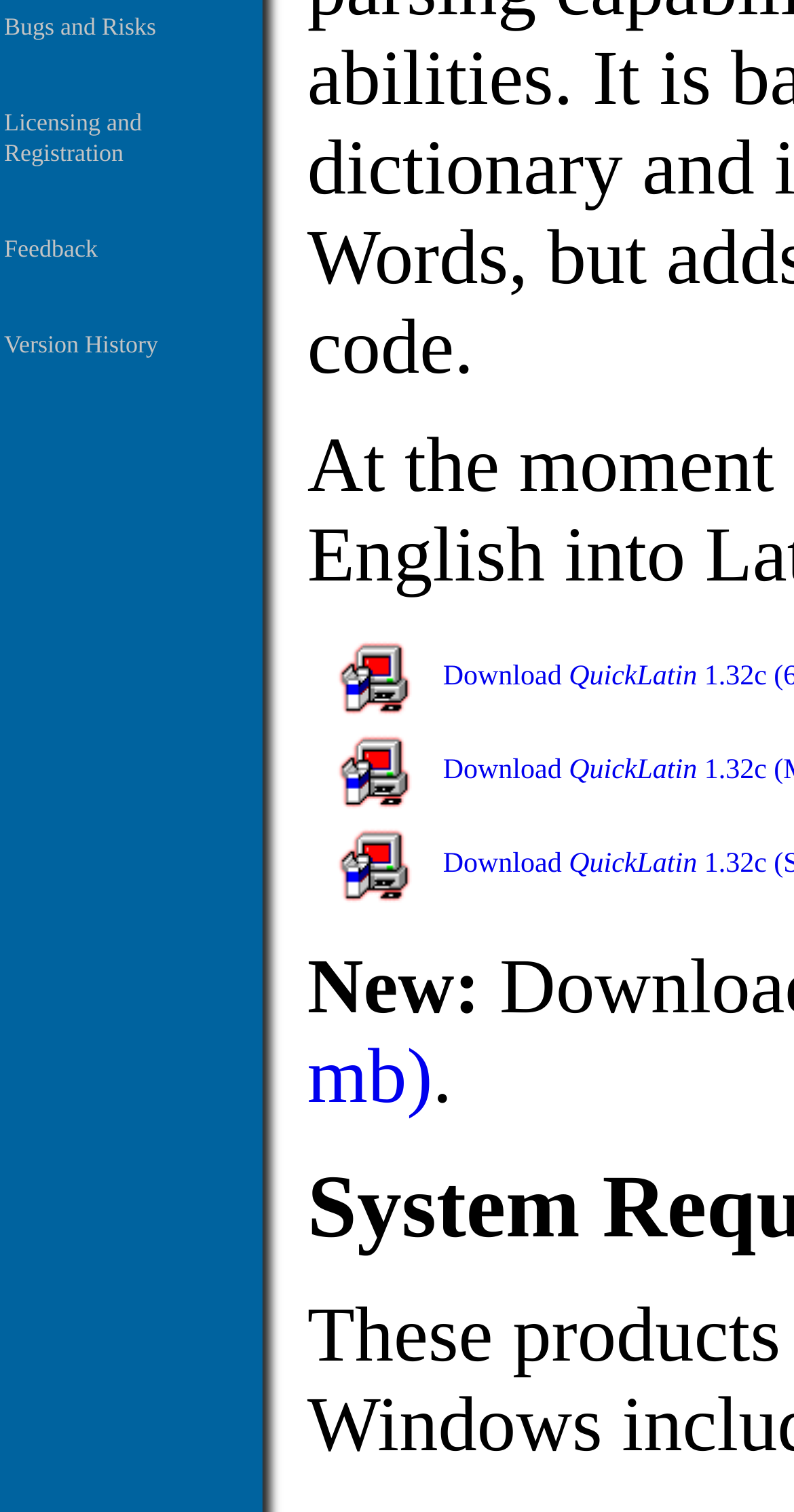Please find the bounding box for the following UI element description. Provide the coordinates in (top-left x, top-left y, bottom-right x, bottom-right y) format, with values between 0 and 1: alt="[zipfile]"

[0.417, 0.462, 0.524, 0.482]